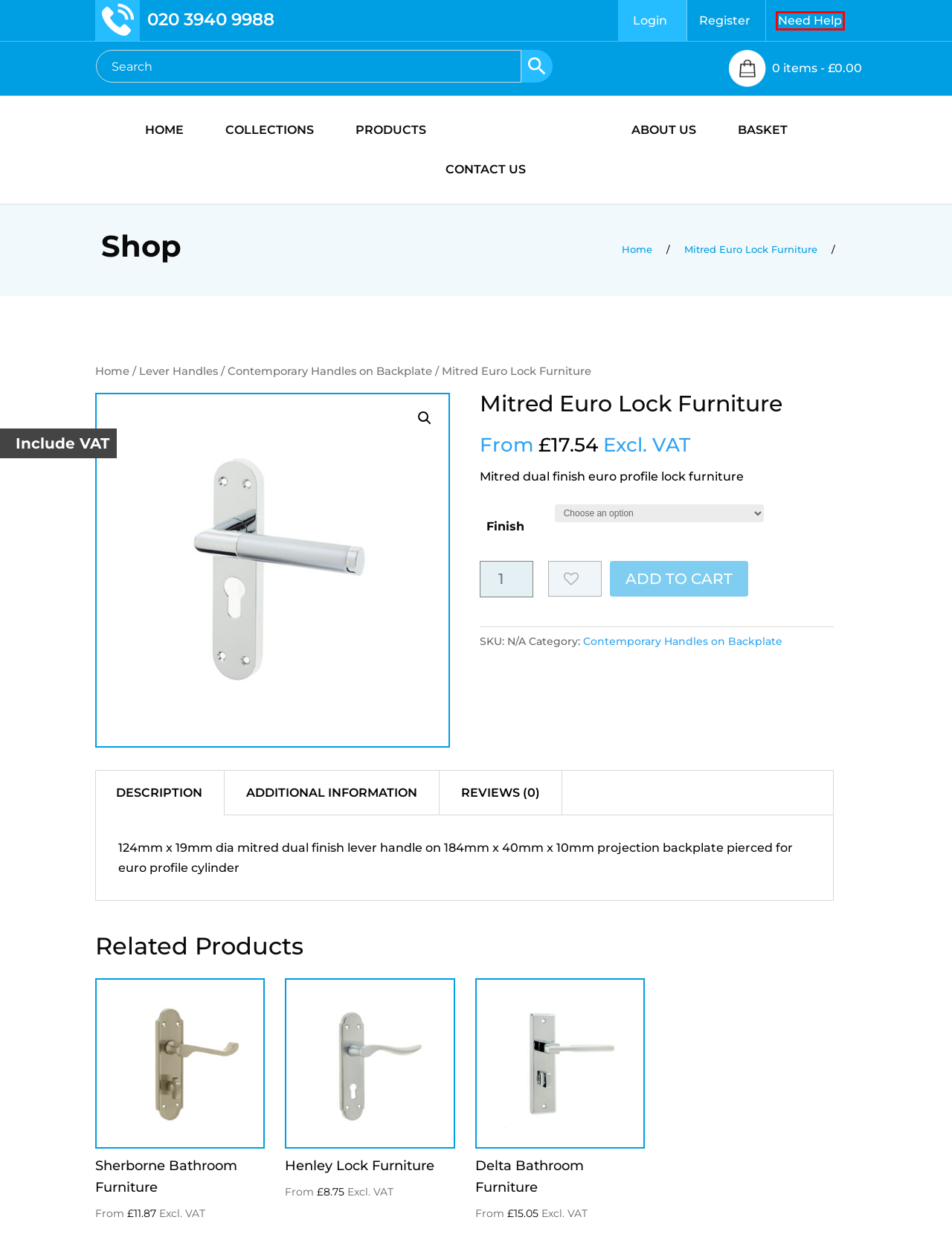Given a webpage screenshot featuring a red rectangle around a UI element, please determine the best description for the new webpage that appears after the element within the bounding box is clicked. The options are:
A. Contact - Handles4less
B. Contemporary Handles on Backplate Archives - Handles4less
C. Collection - Handles4less
D. Product Categories - Handles4less
E. Lever Handles Archives - Handles4less
F. My account - Handles4less
G. Sherborne Bathroom Furniture - Handles4less
H. About Us - Handles4less

A